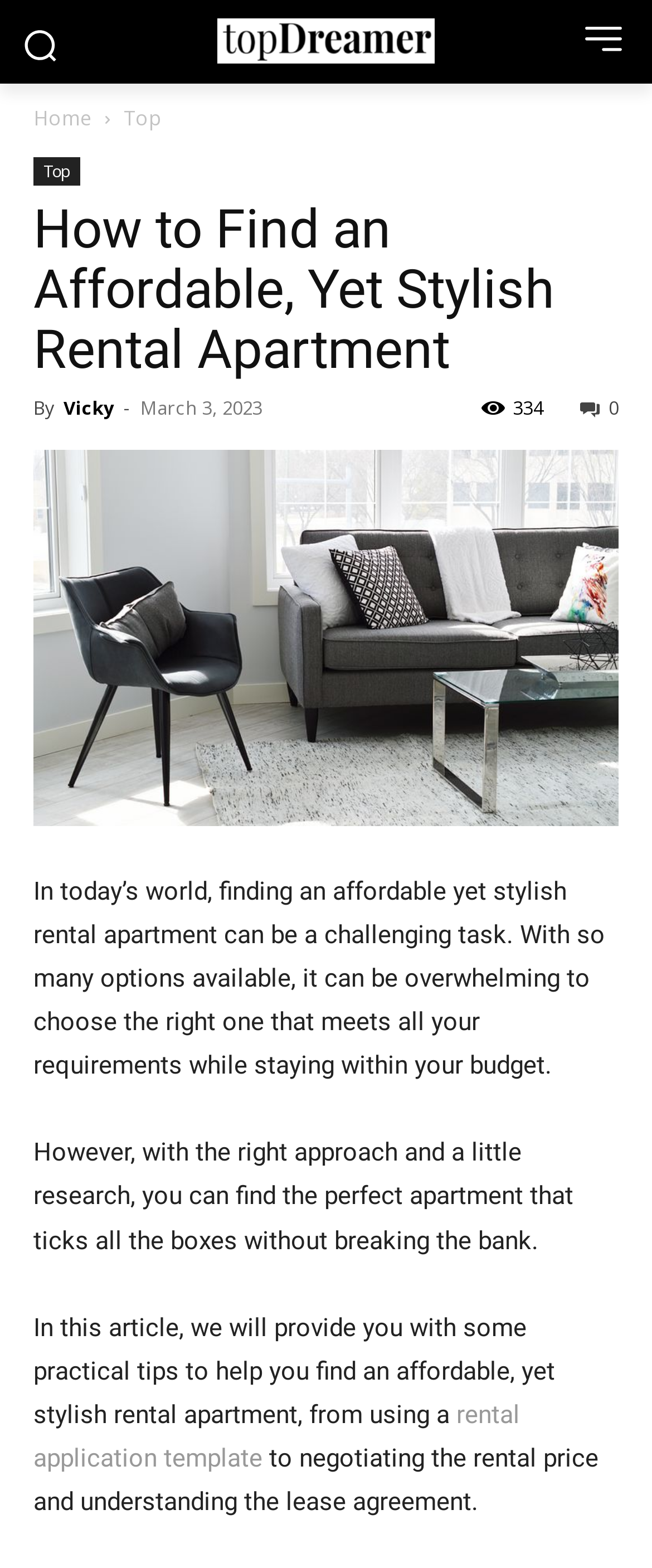Who is the author of this article?
Analyze the image and provide a thorough answer to the question.

The author of this article is mentioned in the byline 'By Vicky' which appears below the heading and above the publication date.